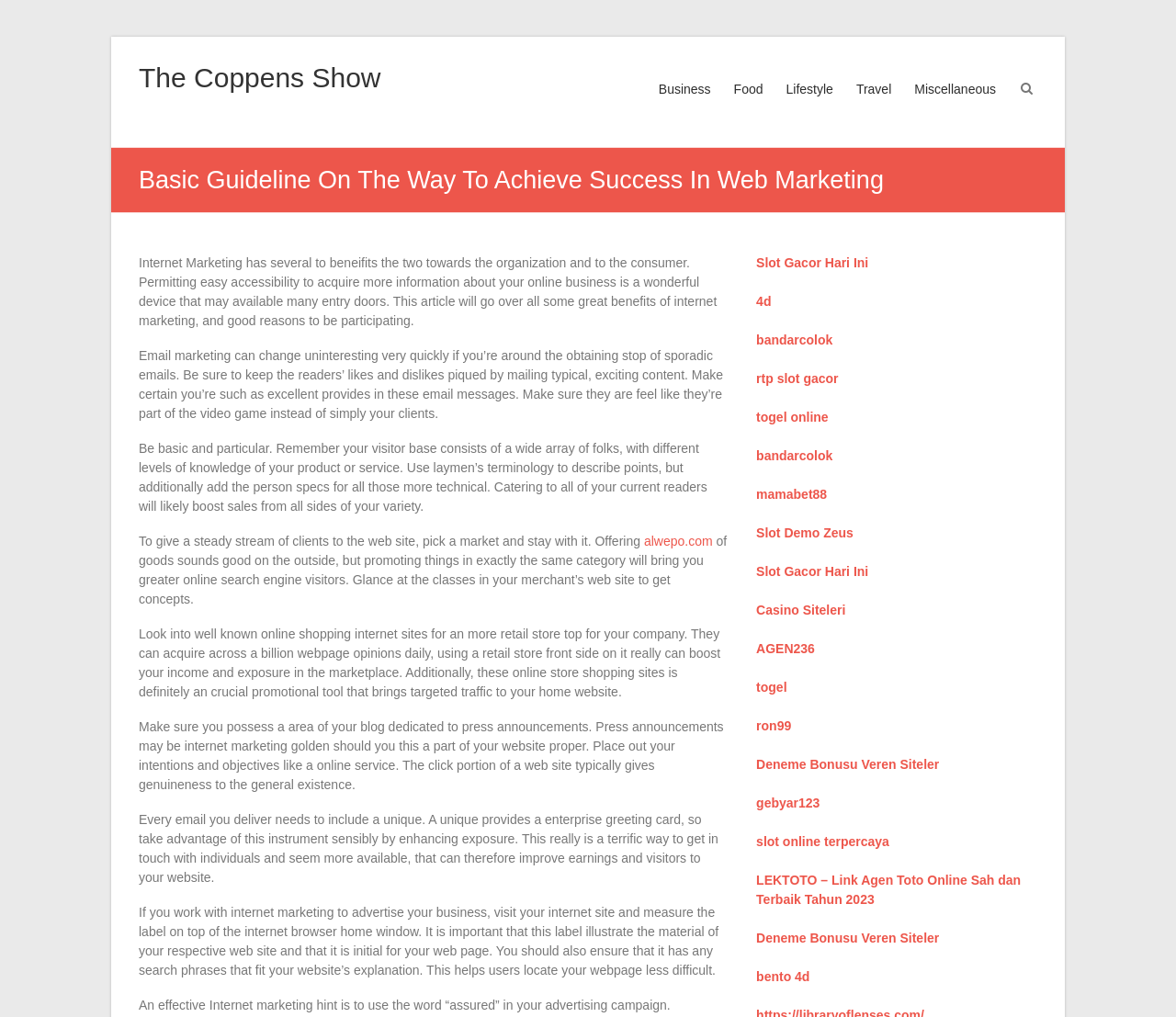Create a detailed summary of all the visual and textual information on the webpage.

The webpage is about "Basic Guideline On The Way To Achieve Success In Web Marketing" by "The Coppens Show". At the top, there is a link to "Skip to content" and a heading with the title of the show. Below that, there are five links to different categories: "Business", "Food", "Lifestyle", "Travel", and "Miscellaneous".

The main content of the webpage is a series of paragraphs discussing internet marketing, including its benefits, email marketing strategies, and tips for online success. The text is divided into several sections, each with a specific topic, such as the importance of catering to different levels of knowledge, using laymen's terms, and promoting products in the same category.

On the right side of the page, there is a long list of complementary links, each with a brief description or title. These links appear to be related to online gaming, casinos, and sports betting, with titles such as "Slot Gacor Hari Ini", "4d", "bandarcolok", and "togel online". There are 20 of these links in total, each with a similar format and design.

Overall, the webpage is focused on providing guidance and tips for success in web marketing, with a secondary section of links to related online services and games.